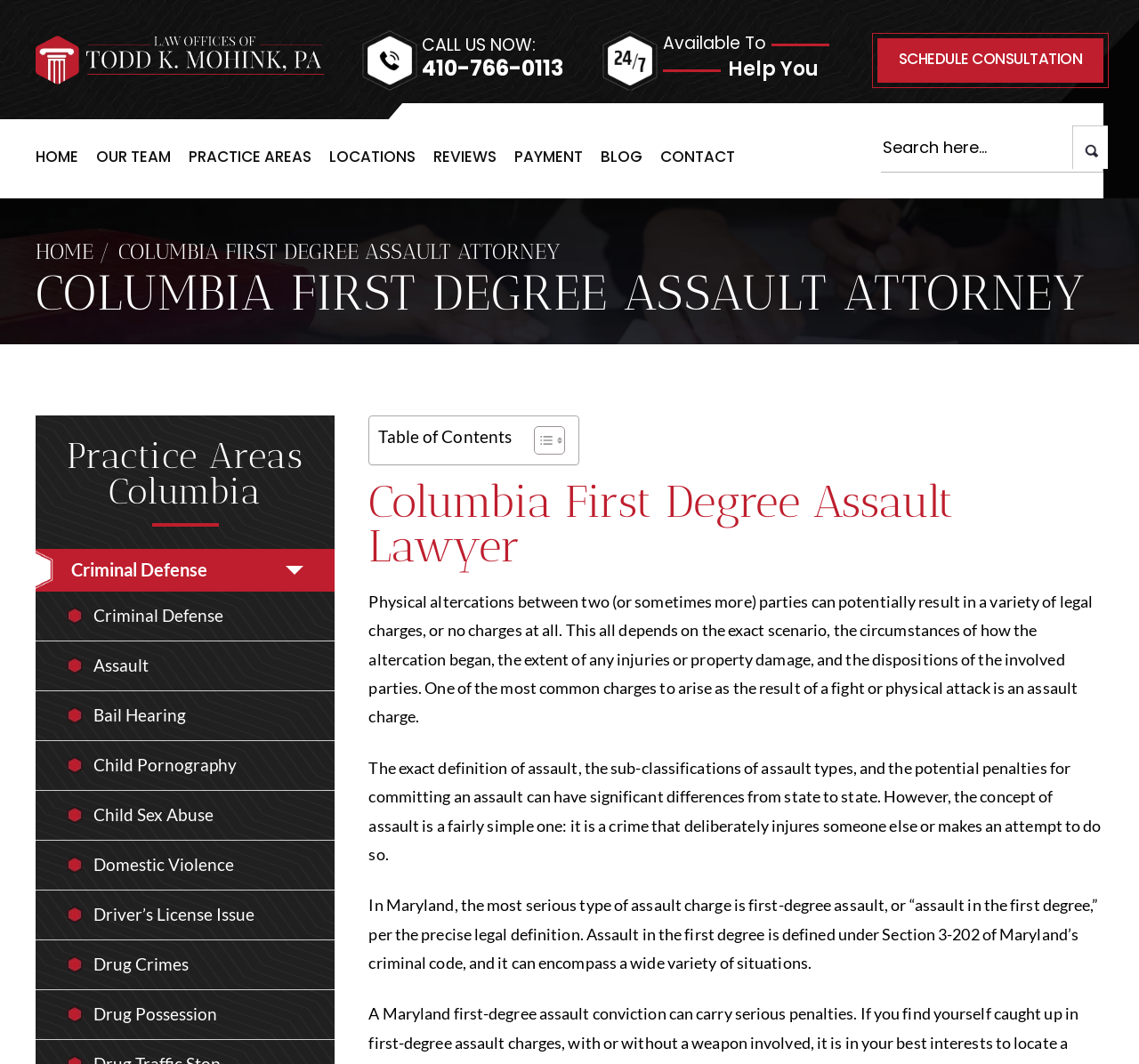Pinpoint the bounding box coordinates for the area that should be clicked to perform the following instruction: "Call the phone number".

[0.37, 0.048, 0.495, 0.084]